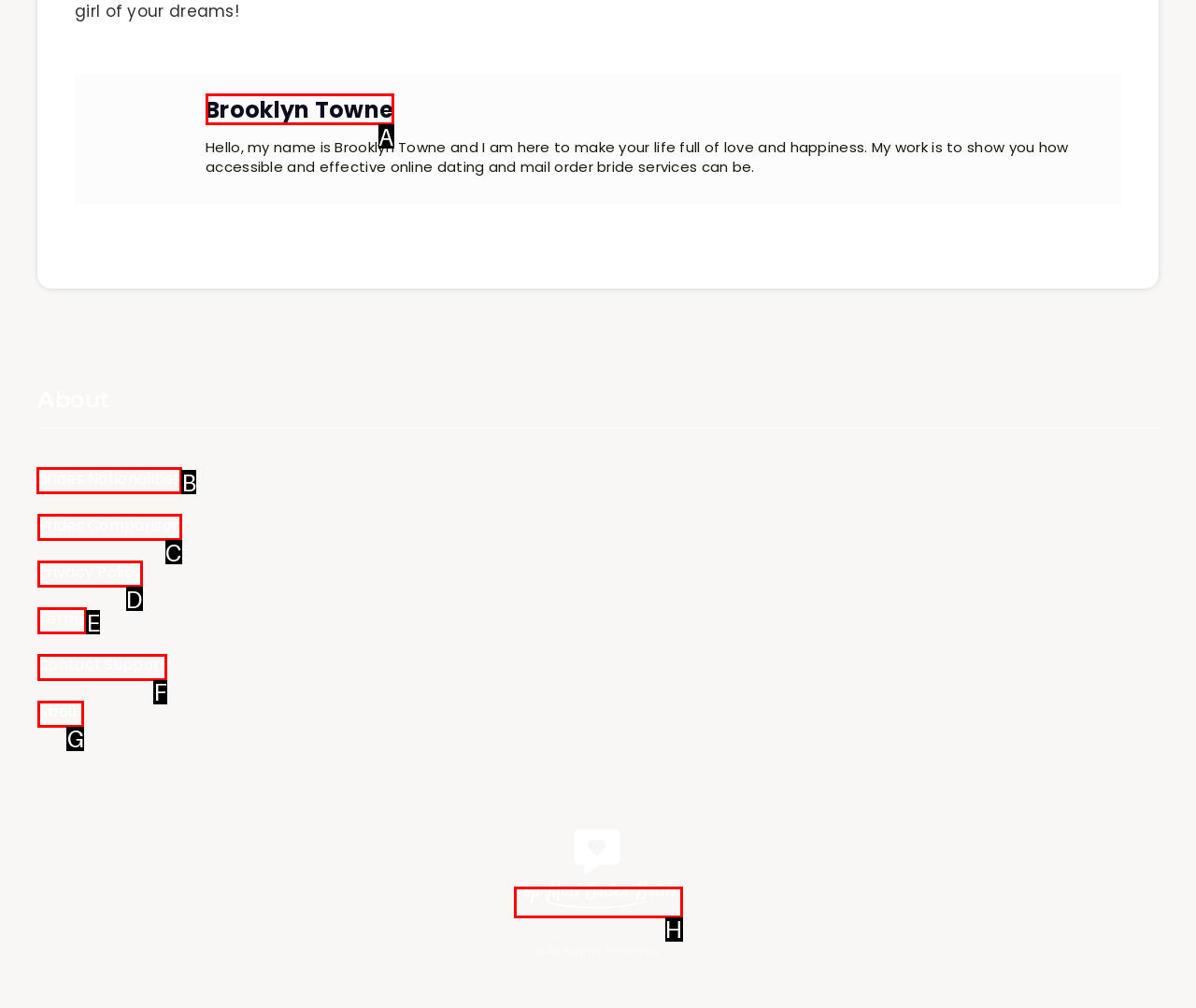Determine the HTML element to be clicked to complete the task: Toggle the navigation menu. Answer by giving the letter of the selected option.

None